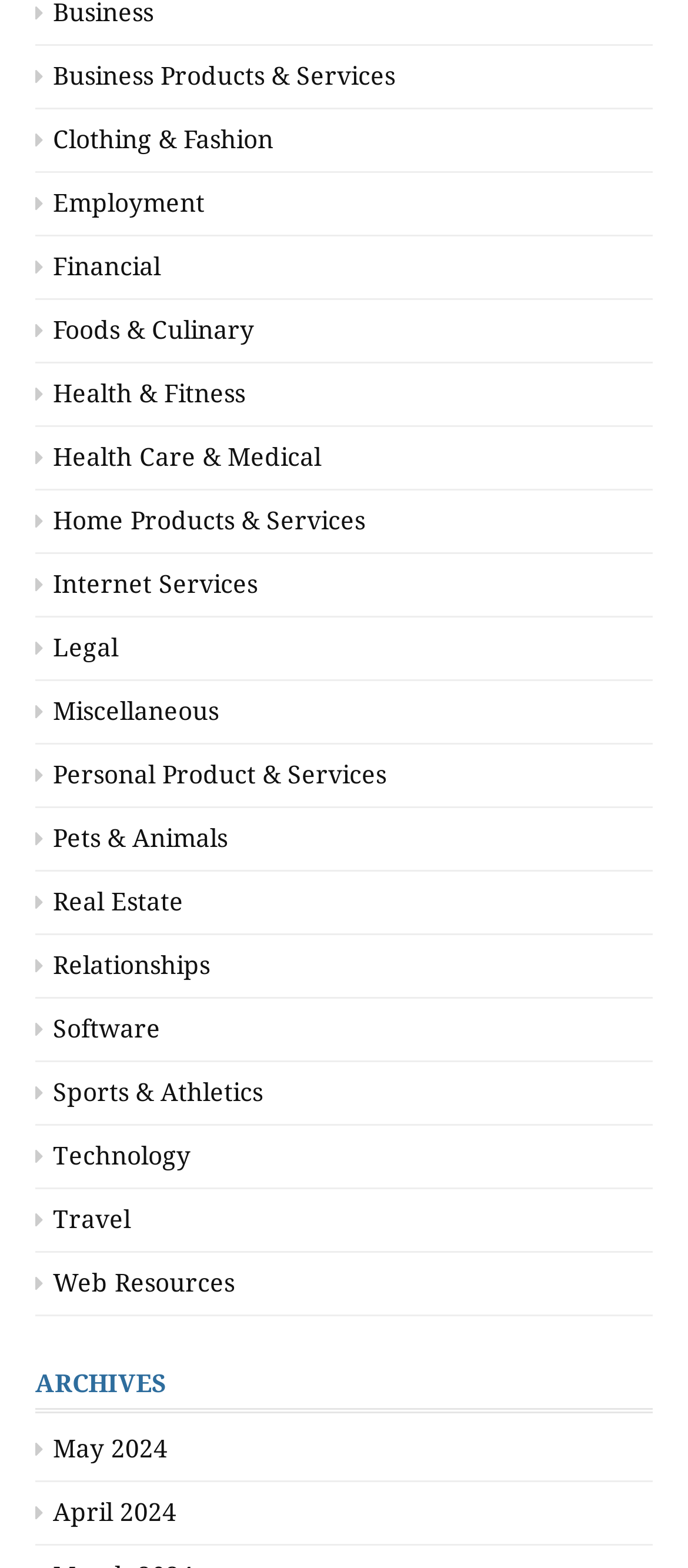Please answer the following question using a single word or phrase: 
How many categories are listed?

20